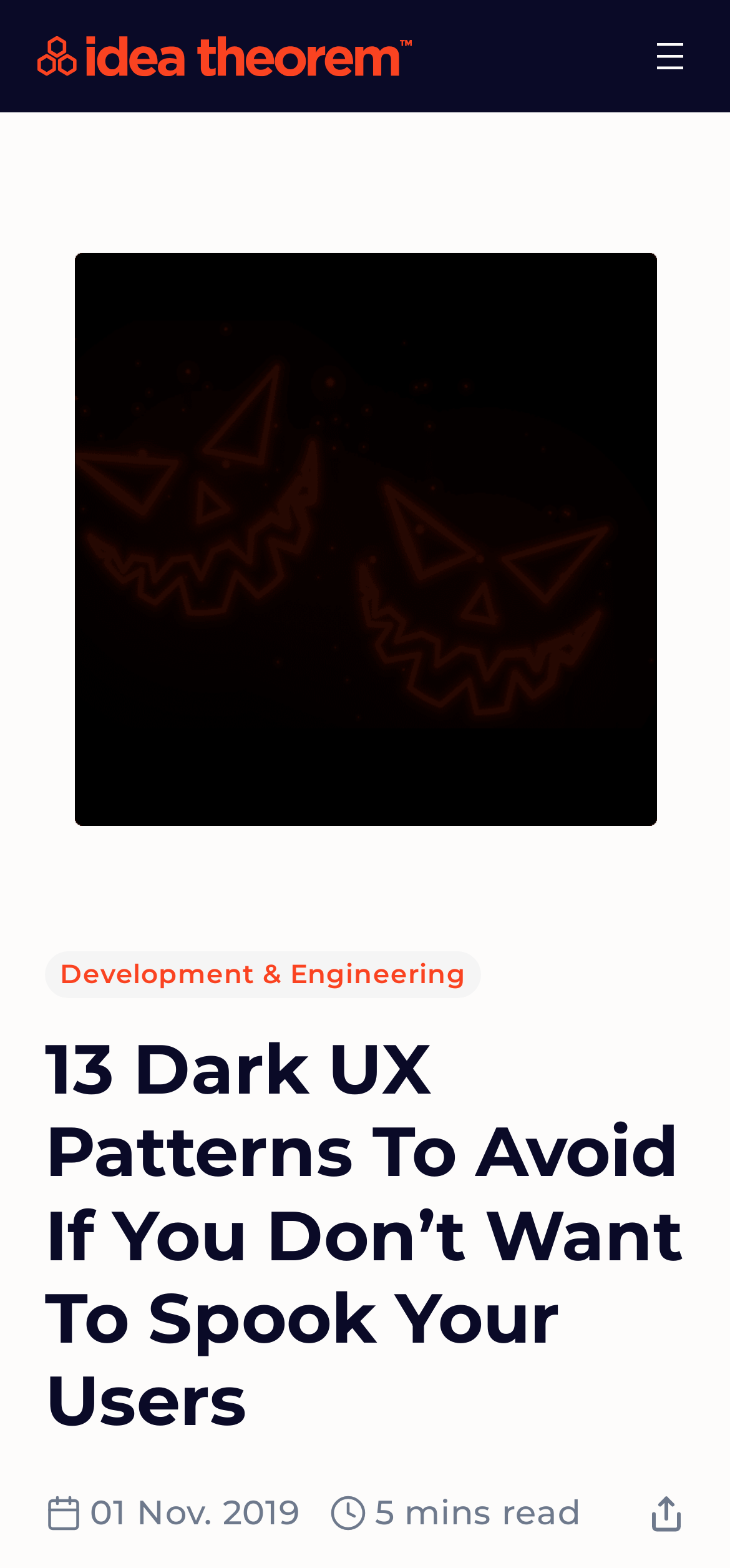Describe all the key features of the webpage in detail.

The webpage is about avoiding dark UX patterns to prevent misleading users and promote a better user experience. At the top left of the page, there is a link. To the right of this link, a navigation menu labeled "Mobile Menu" is located, which can be opened by clicking a button with an accompanying image. 

Below the navigation menu, a prominent heading reads "13 Dark UX Patterns To Avoid If You Don’t Want To Spook Your Users". This heading is positioned near the top of the page, spanning almost the entire width. 

On the top right, there is a link labeled "Development & Engineering". 

Further down, an image related to "Development" is displayed, taking up a significant portion of the page's width. 

At the bottom of the page, there are two lines of text: one indicating the publication date "01 Nov. 2019" and the other stating the reading time "5 mins read". To the right of these lines, a button is positioned.